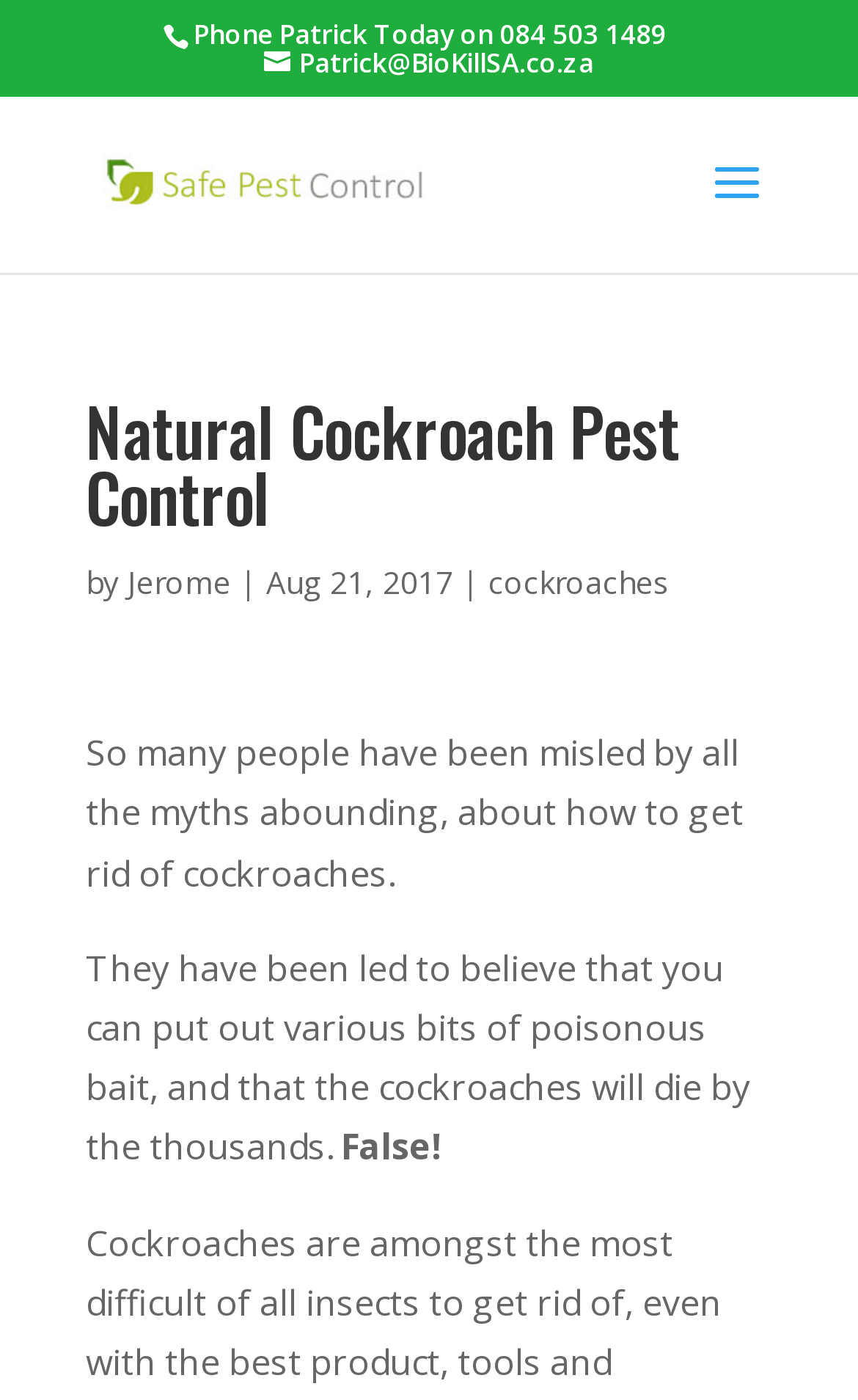Determine the webpage's heading and output its text content.

Natural Cockroach Pest Control